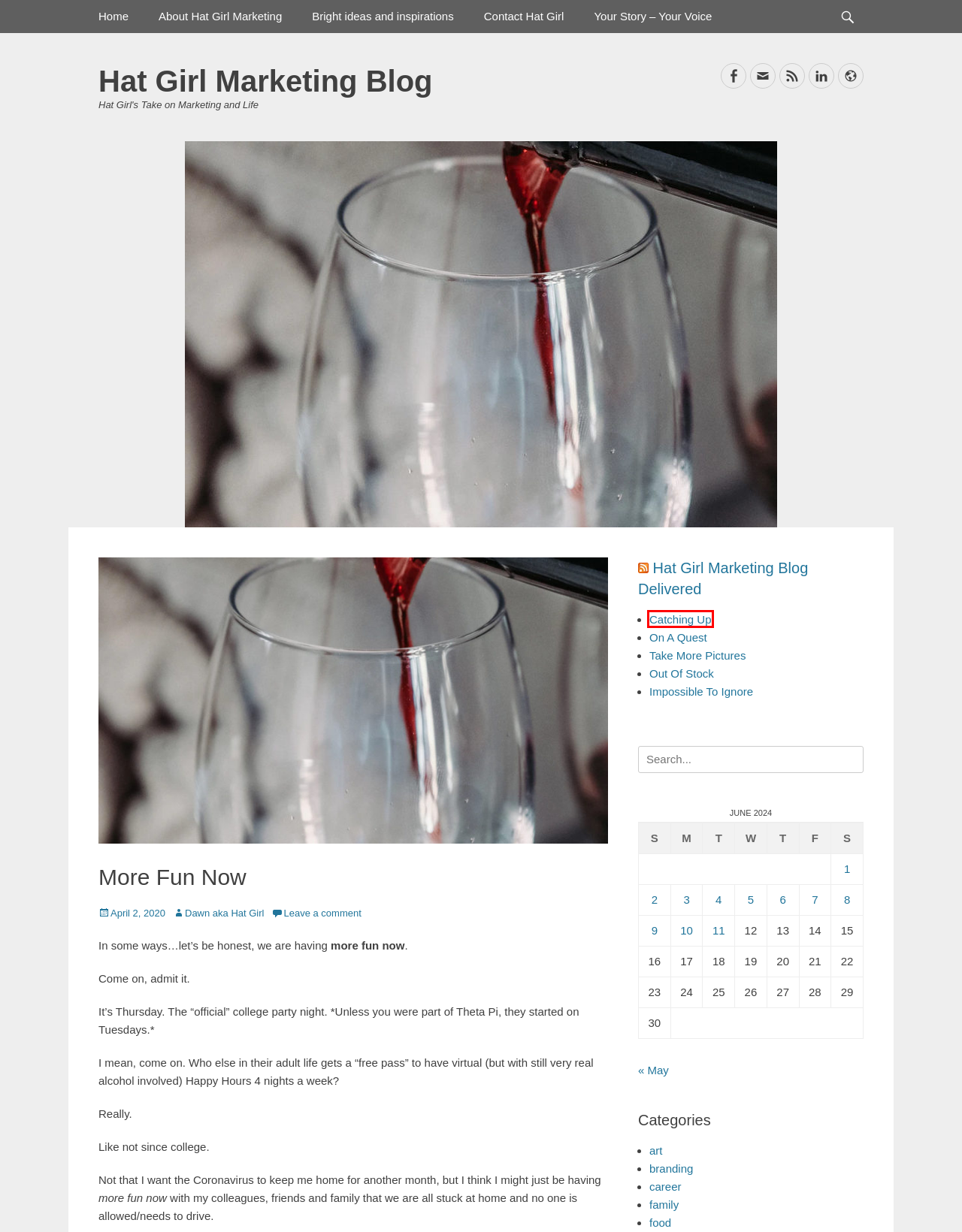A screenshot of a webpage is given, marked with a red bounding box around a UI element. Please select the most appropriate webpage description that fits the new page after clicking the highlighted element. Here are the candidates:
A. family – Hat Girl Marketing Blog
B. Bright ideas and inspirations – Hat Girl Marketing Blog
C. Hat Girl Marketing Blog
D. May 2024 – Hat Girl Marketing Blog
E. Catching Up – Hat Girl Marketing Blog
F. career – Hat Girl Marketing Blog
G. Take More Pictures – Hat Girl Marketing Blog
H. On A Quest – Hat Girl Marketing Blog

E